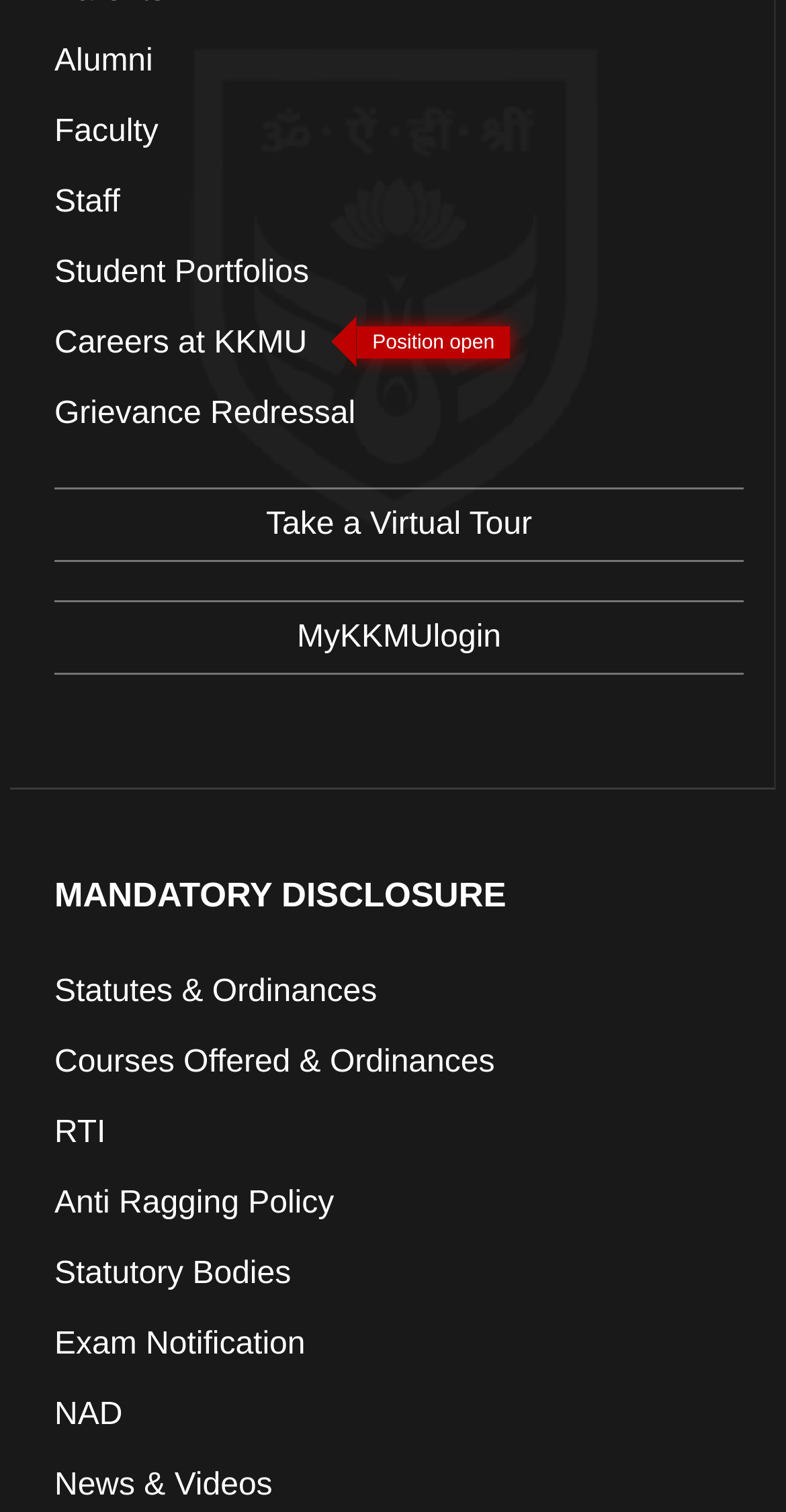Given the element description "Take a Virtual Tour", identify the bounding box of the corresponding UI element.

[0.339, 0.336, 0.677, 0.358]